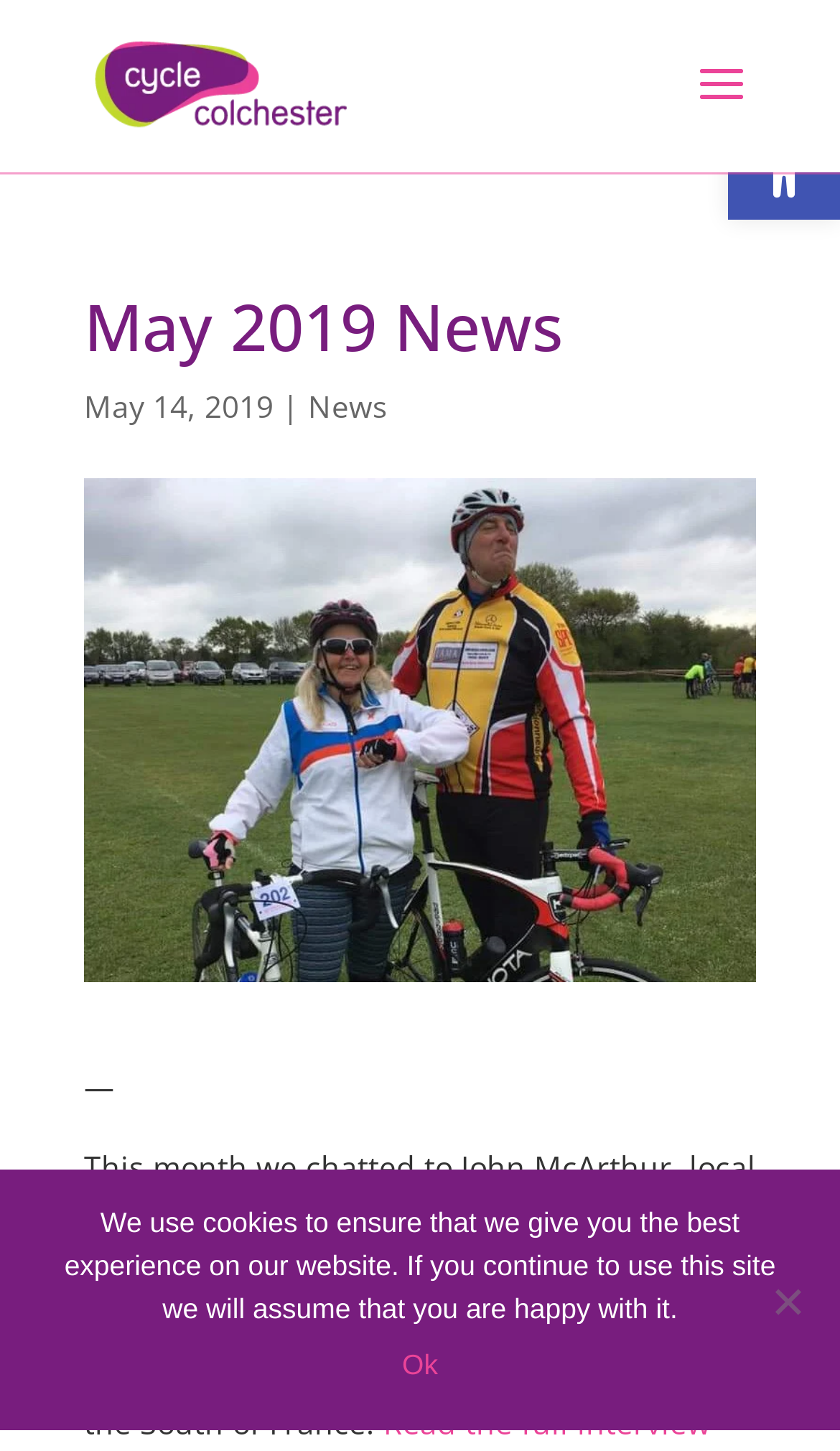Extract the heading text from the webpage.

May 2019 News